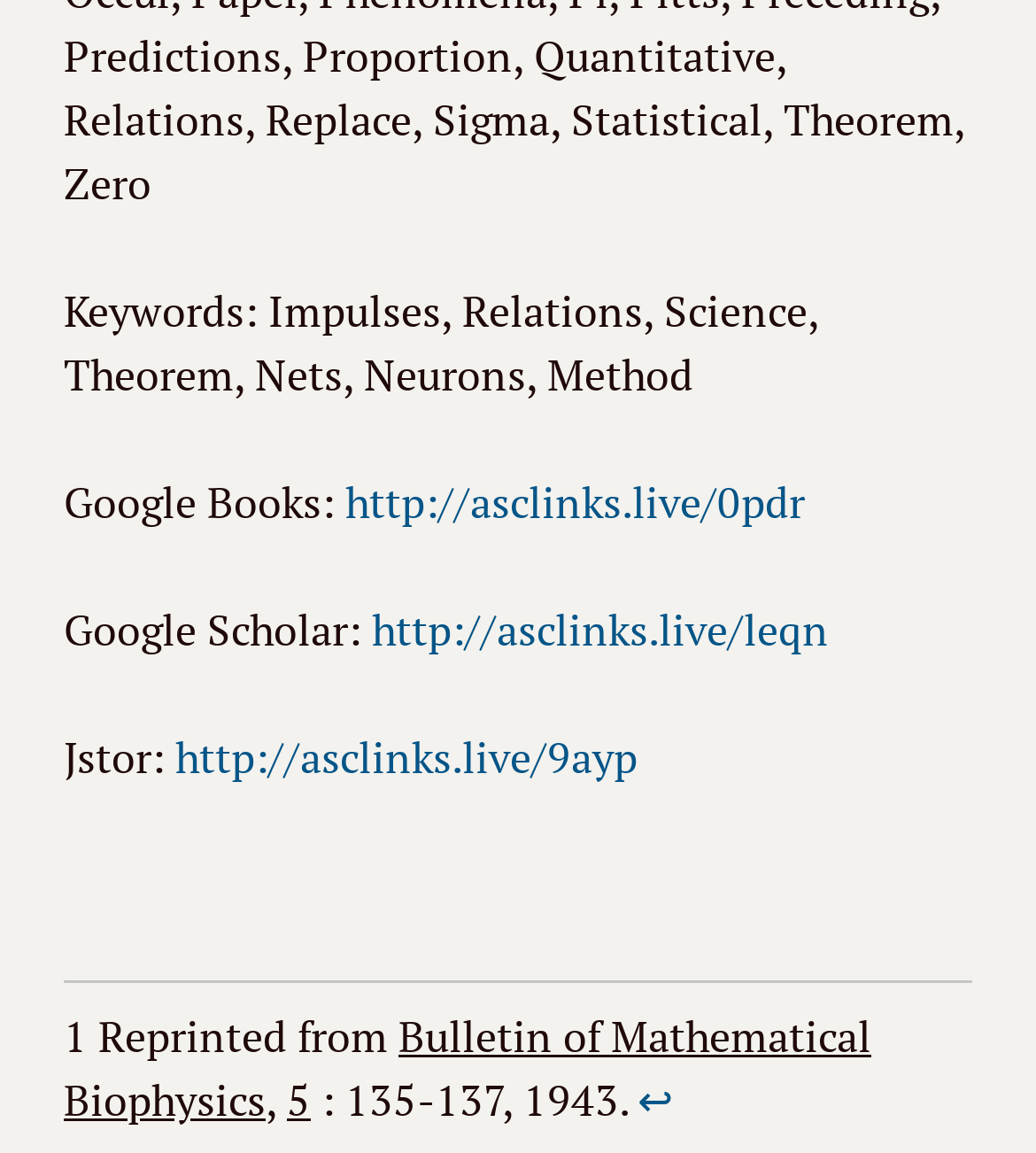Provide the bounding box coordinates of the HTML element described as: "http://asclinks.live/leqn". The bounding box coordinates should be four float numbers between 0 and 1, i.e., [left, top, right, bottom].

[0.359, 0.521, 0.8, 0.572]